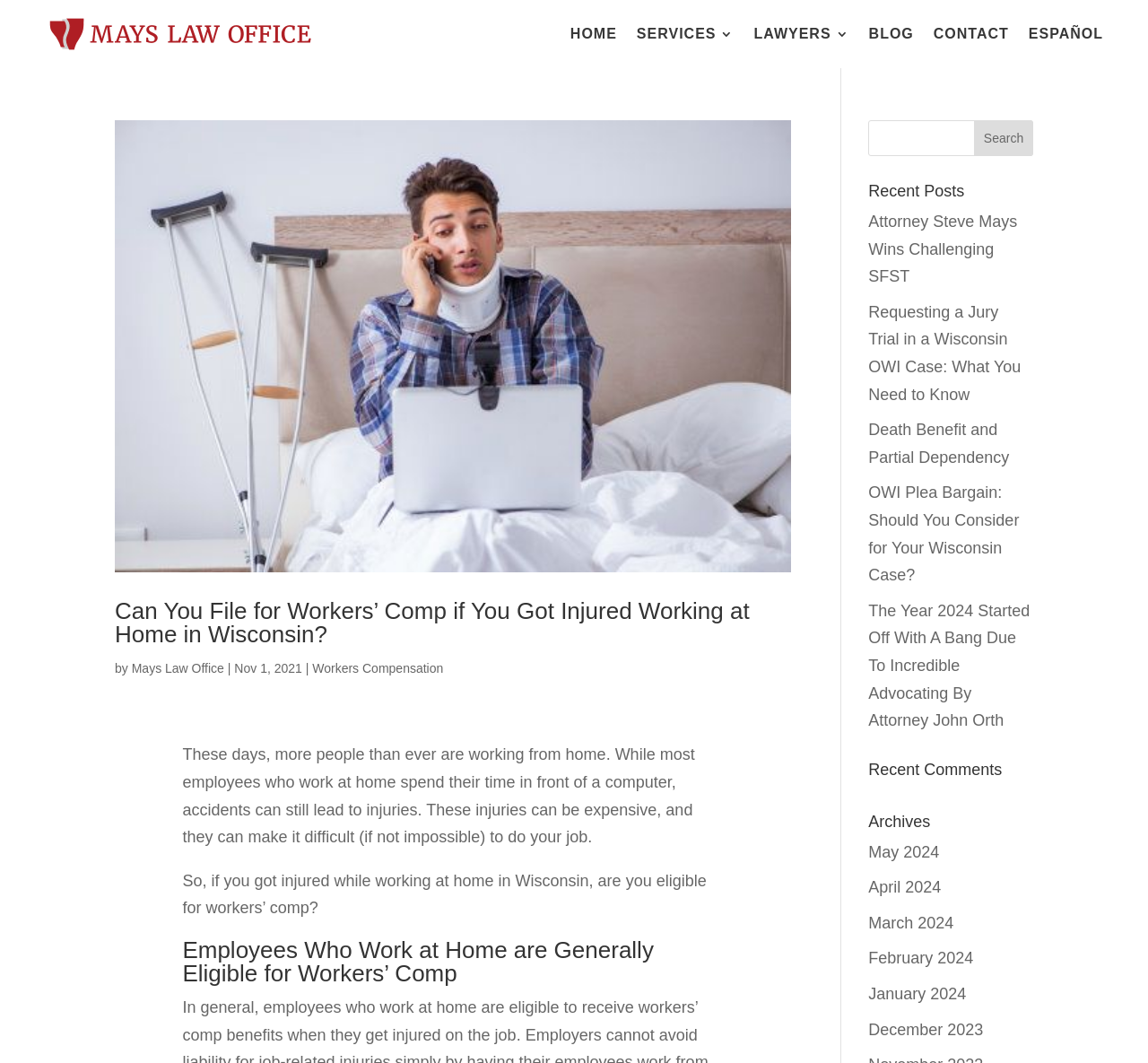Please provide the bounding box coordinates for the element that needs to be clicked to perform the following instruction: "Search for workers compensation". The coordinates should be given as four float numbers between 0 and 1, i.e., [left, top, right, bottom].

[0.756, 0.113, 0.9, 0.147]